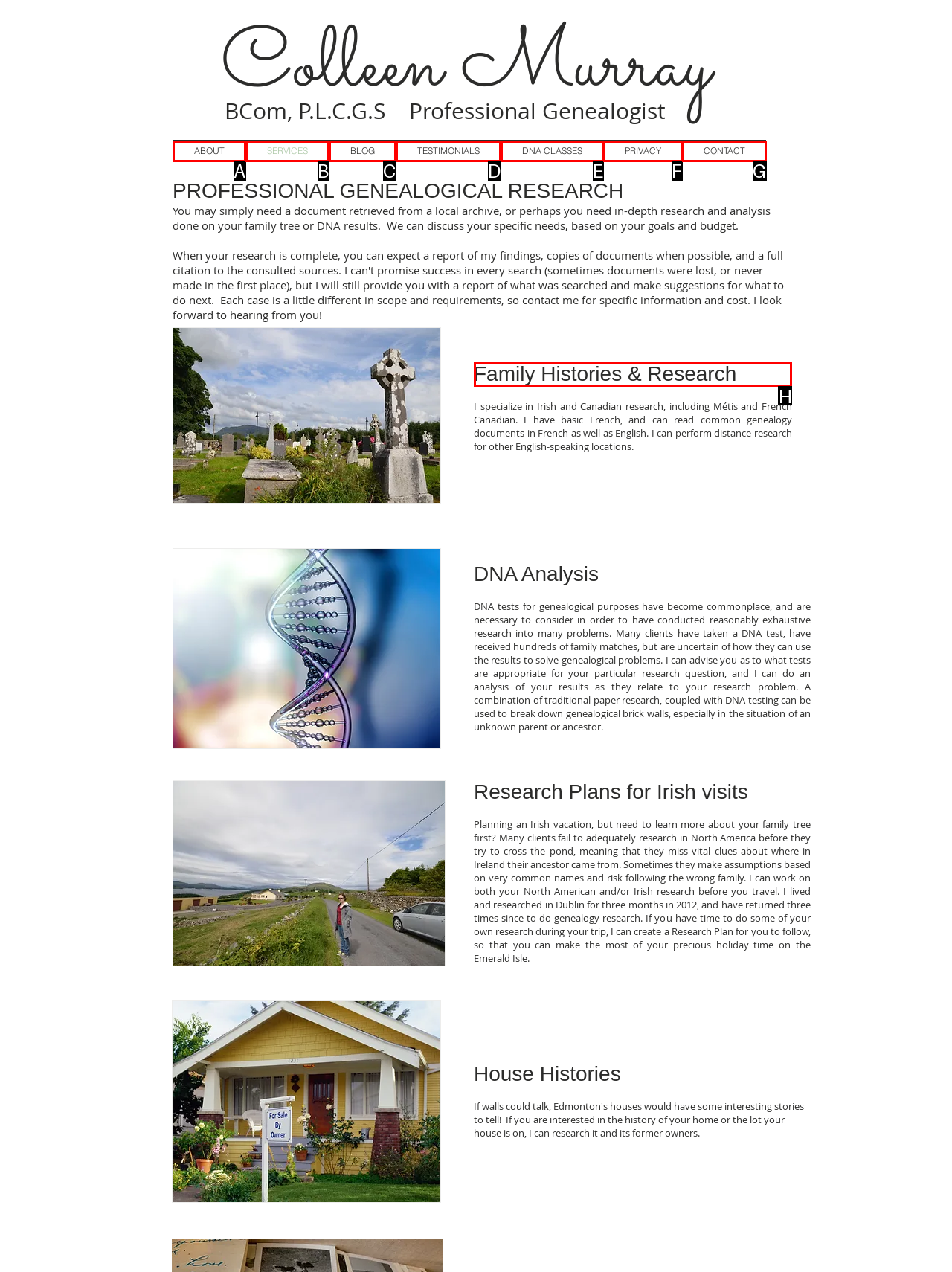Identify the correct HTML element to click for the task: Read more about Family Histories & Research. Provide the letter of your choice.

H